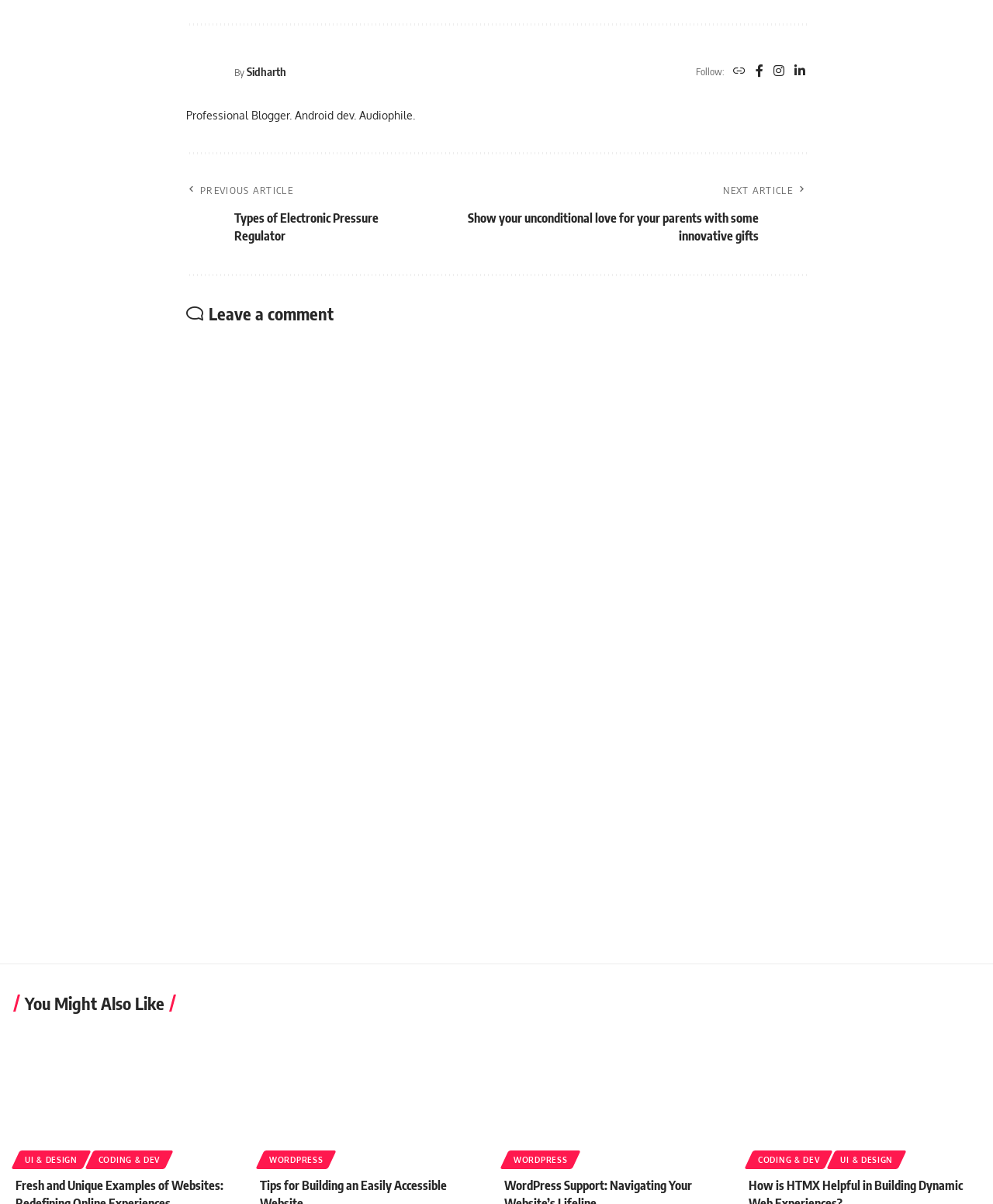Find the bounding box coordinates of the area to click in order to follow the instruction: "Add to Cart".

None